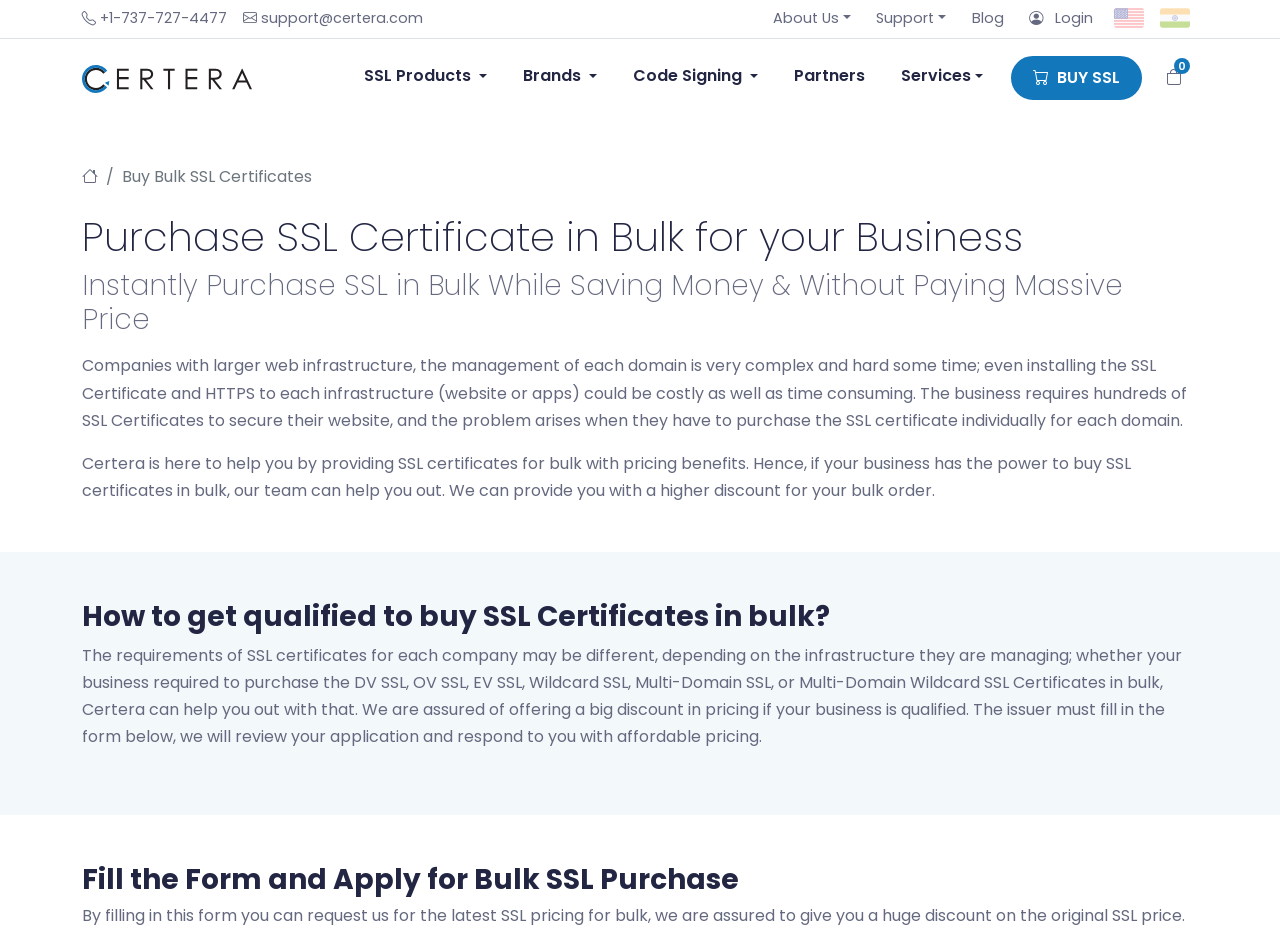Kindly determine the bounding box coordinates for the clickable area to achieve the given instruction: "Call the customer support".

[0.078, 0.008, 0.177, 0.029]